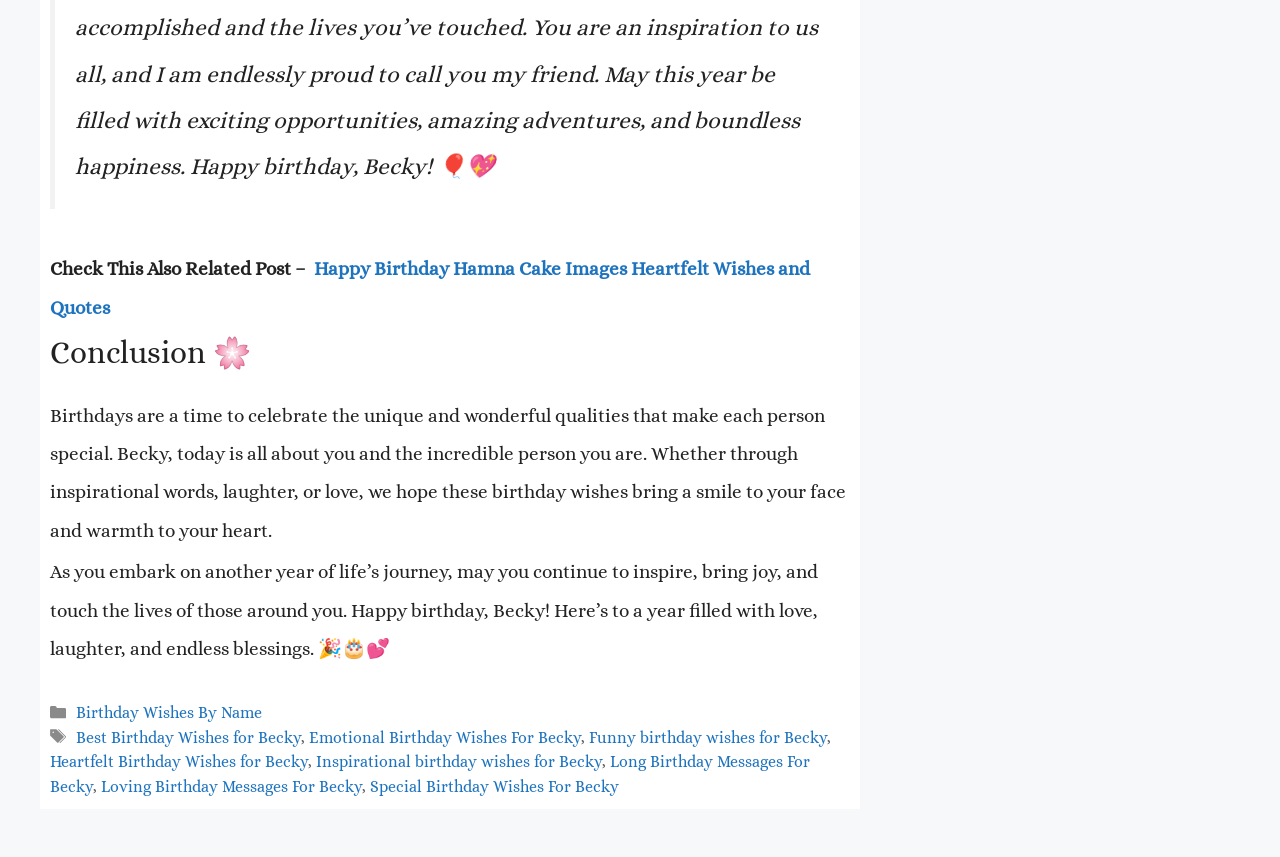Locate the bounding box coordinates of the area you need to click to fulfill this instruction: 'View the Special Birthday Wishes For Becky'. The coordinates must be in the form of four float numbers ranging from 0 to 1: [left, top, right, bottom].

[0.289, 0.906, 0.484, 0.928]